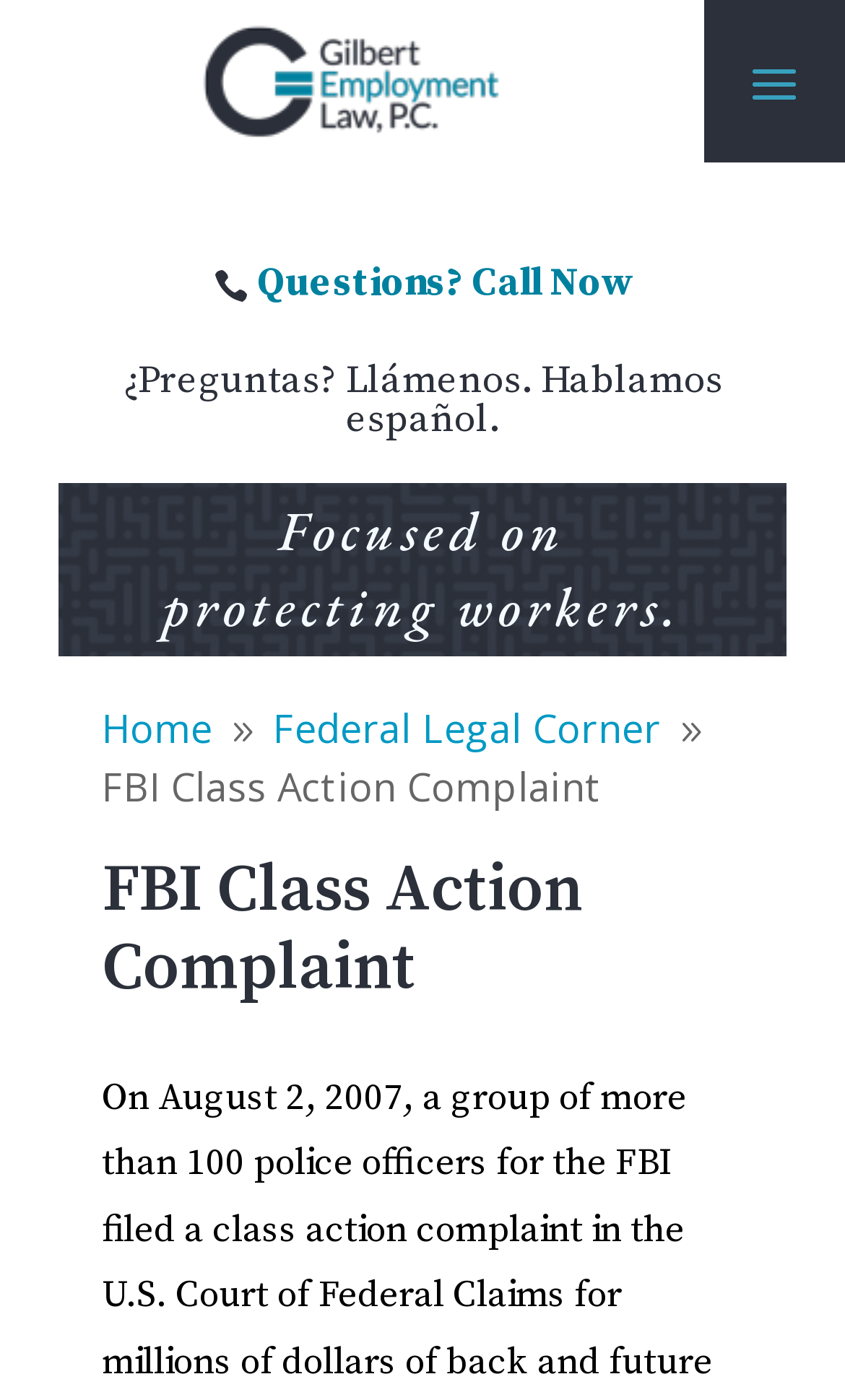Elaborate on the information and visuals displayed on the webpage.

The webpage is about the FBI Class Action Complaint, specifically related to Gilbert Employment Law, P.C. At the top left, there is a link and an image with the same name, "Gilbert Employment Law, P.C.", which suggests it might be a logo or a branding element. 

To the right of the logo, there is a menu element labeled as "Menu". Below the logo, there is a small icon represented by the Unicode character '\ue090'. Next to the icon, there is a link "Questions? Call Now" and a Spanish translation "¿Preguntas? Llámenos. Hablamos español.".

Further down, there is a static text "Focused on protecting workers." which seems to be a slogan or a mission statement. Below this text, there are two links, "Home" and "Federal Legal Corner", which are likely navigation elements.

The main content of the webpage appears to be focused on the "FBI Class Action Complaint", with a static text and a heading element sharing the same name. The heading element is positioned below the navigation links, suggesting it might be the title of the main content section.